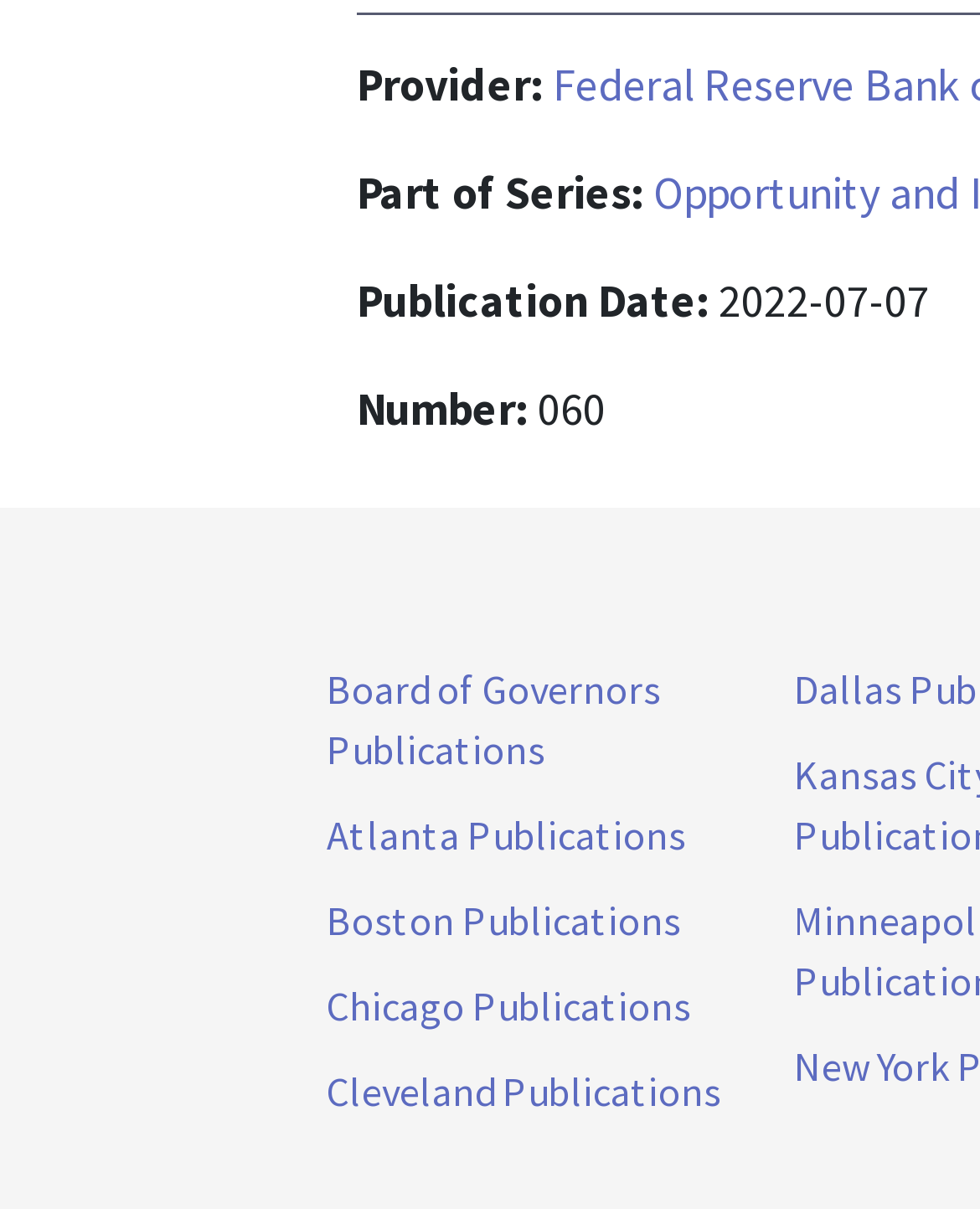Provide the bounding box coordinates, formatted as (top-left x, top-left y, bottom-right x, bottom-right y), with all values being floating point numbers between 0 and 1. Identify the bounding box of the UI element that matches the description: Cleveland Publications

[0.333, 0.882, 0.736, 0.924]